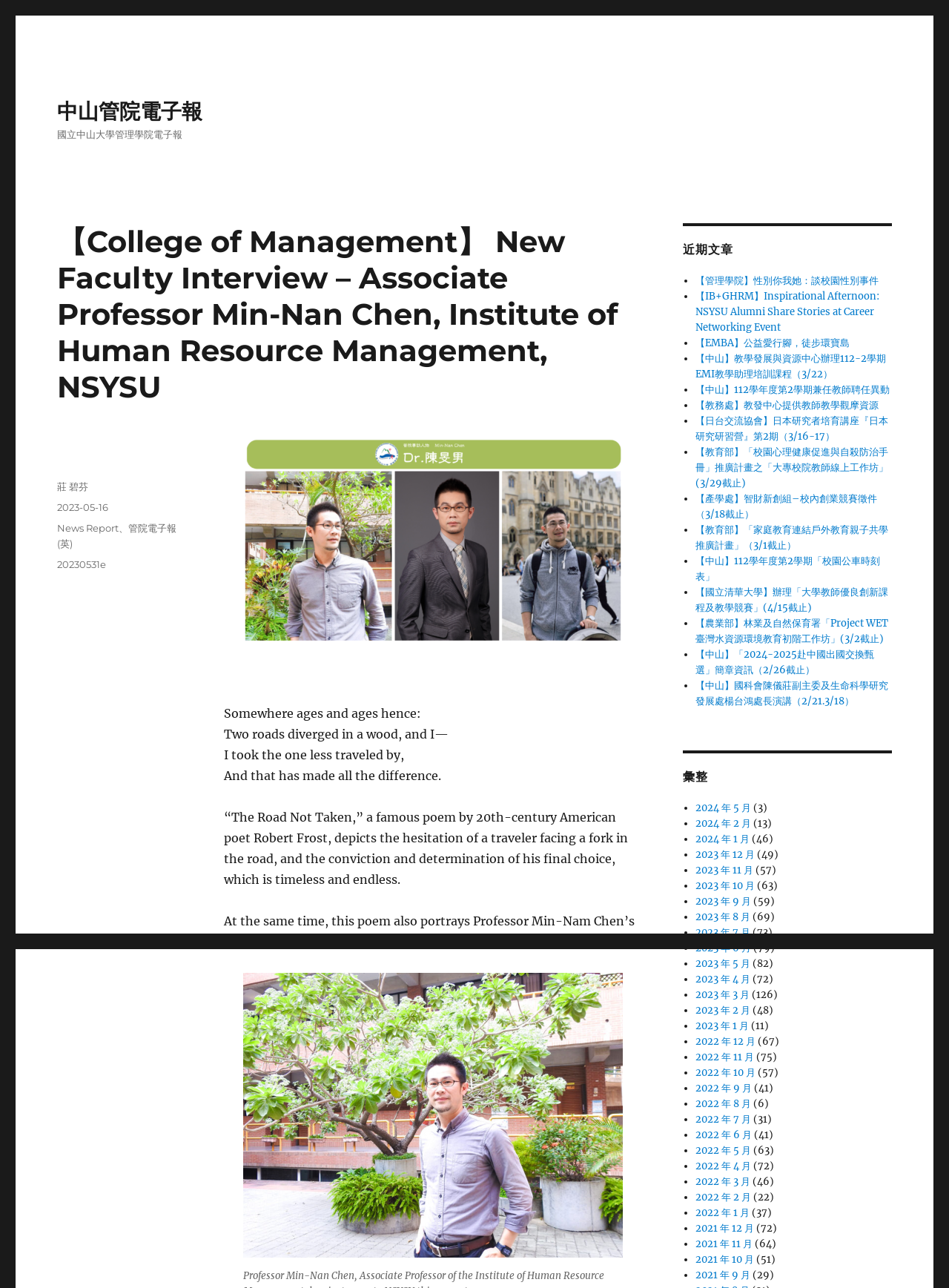Please determine the bounding box coordinates, formatted as (top-left x, top-left y, bottom-right x, bottom-right y), with all values as floating point numbers between 0 and 1. Identify the bounding box of the region described as: Aust Cup

None